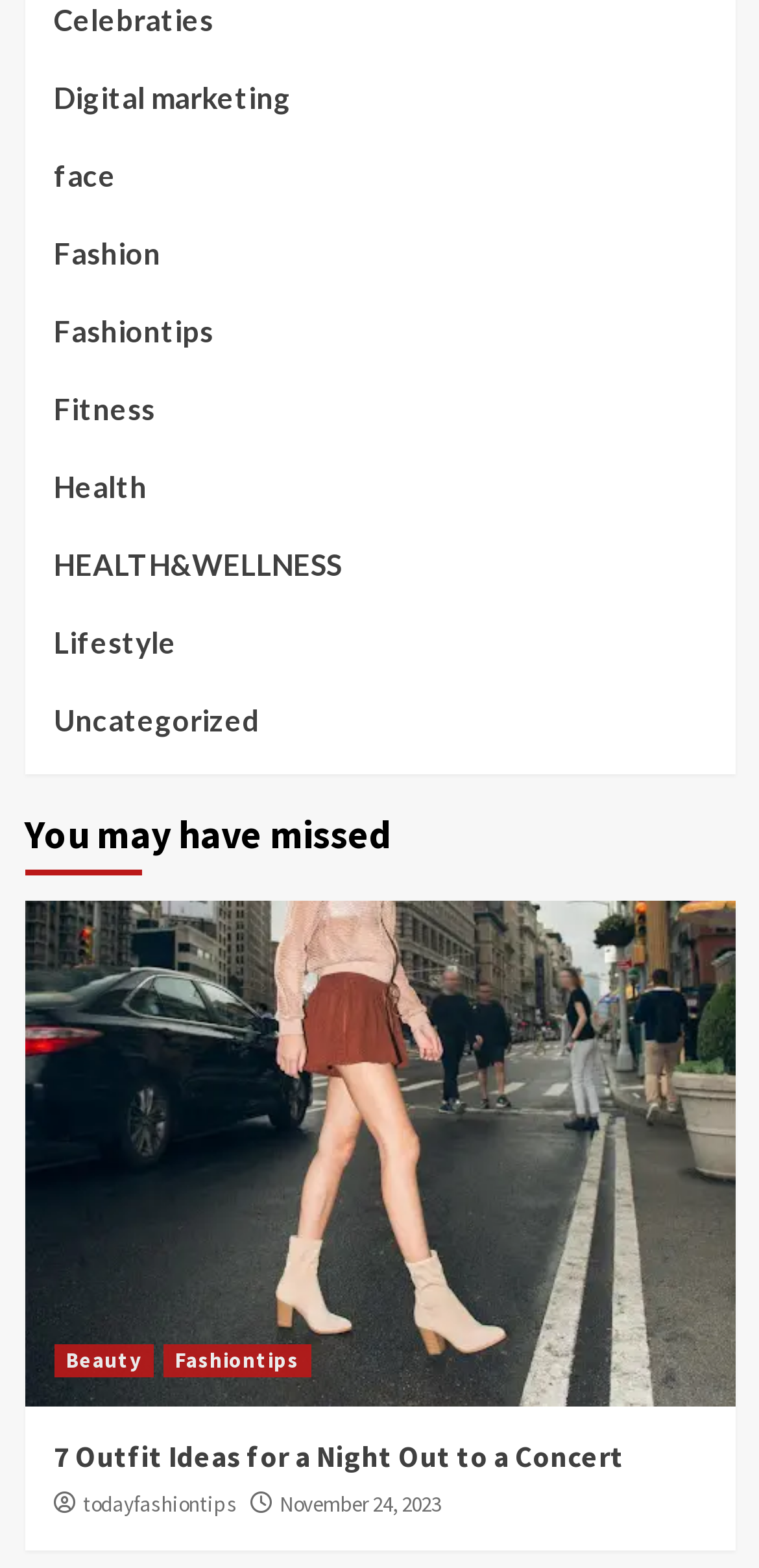What is the date of the latest article?
Please respond to the question with a detailed and informative answer.

I looked at the link 'November 24, 2023' which is likely to be the date of the latest article, as it is located near the title of the article.